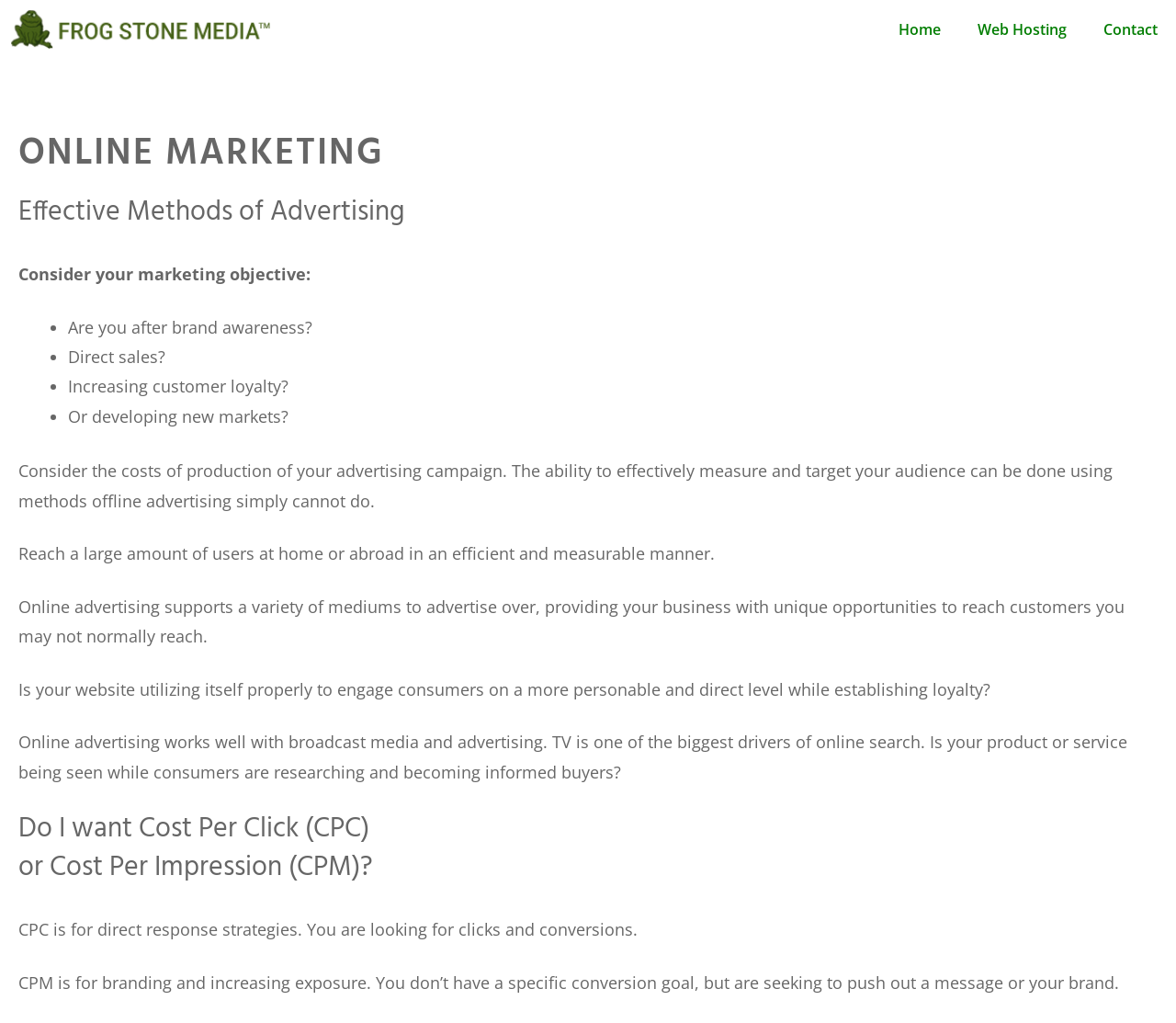What is the difference between CPC and CPM?
From the screenshot, provide a brief answer in one word or phrase.

CPC for direct response, CPM for branding